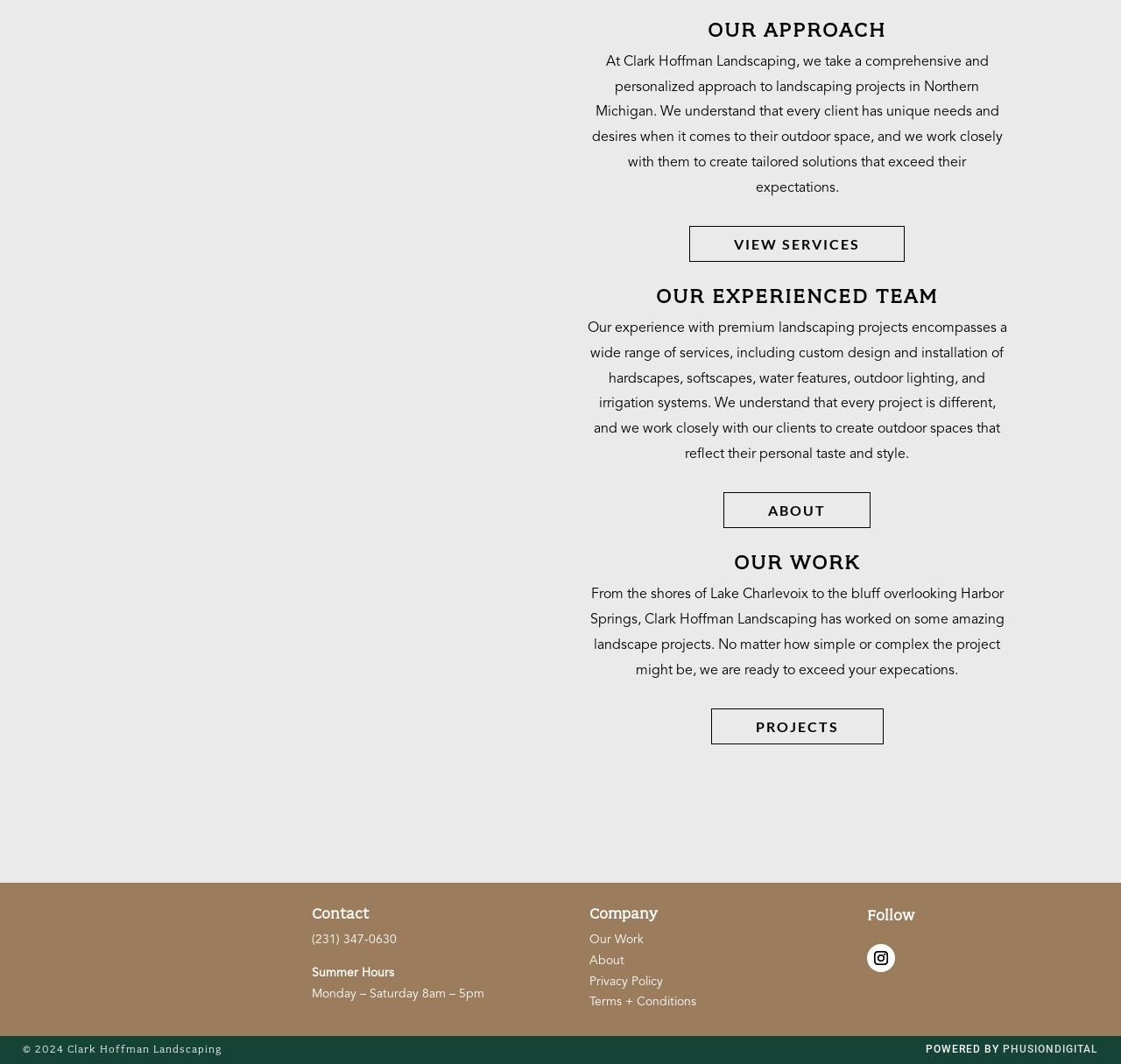What services does the company offer?
Using the visual information from the image, give a one-word or short-phrase answer.

Custom design, hardscapes, softscapes, water features, outdoor lighting, irrigation systems